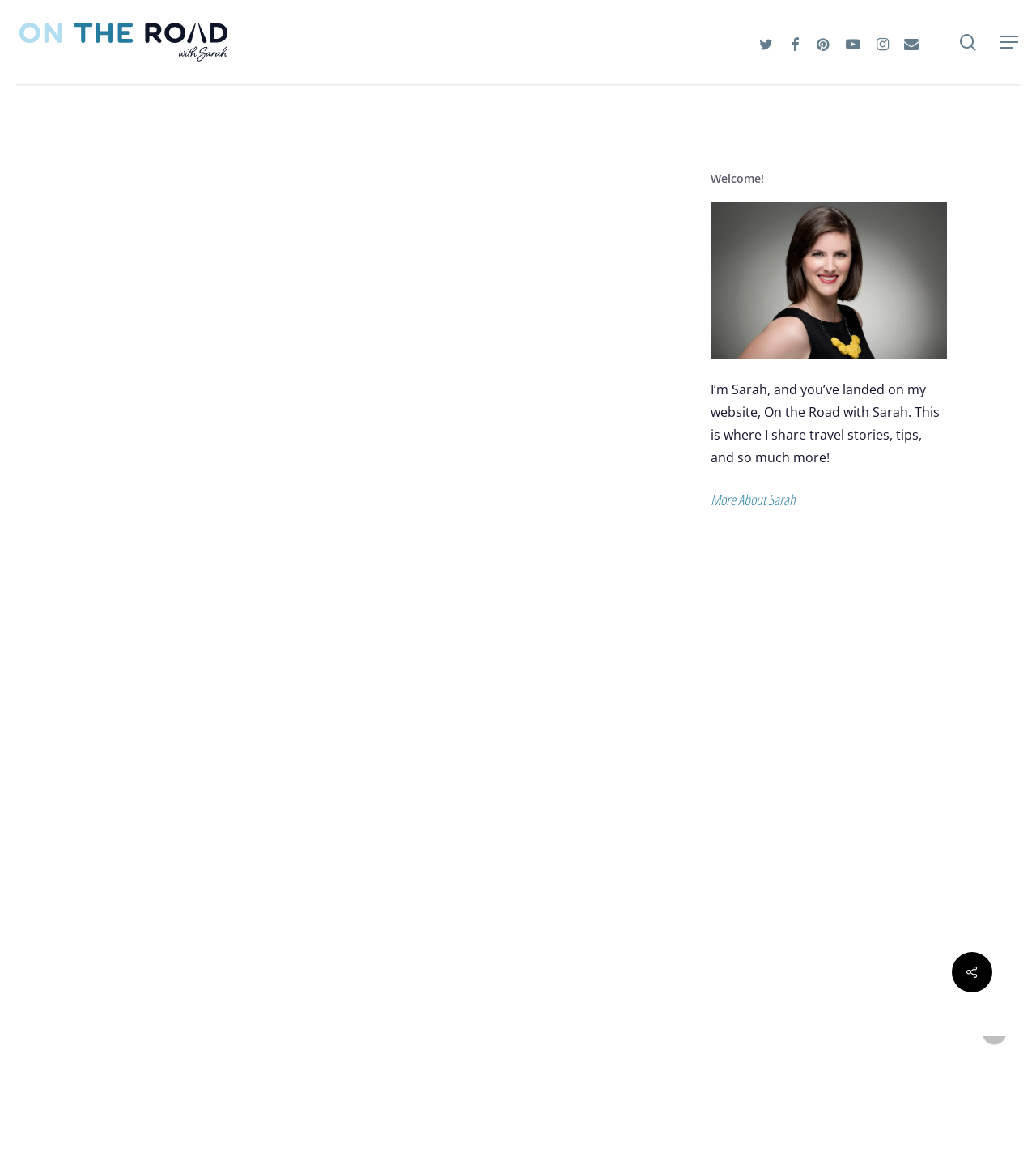Carefully observe the image and respond to the question with a detailed answer:
What is the theme of the recipes?

I determined the theme of the recipes by reading the heading element with the text 'You Have to Try These Amazing Recipes from Disney’s The Lion King' and the StaticText elements that mention Disney's The Lion King and the movie's characters.